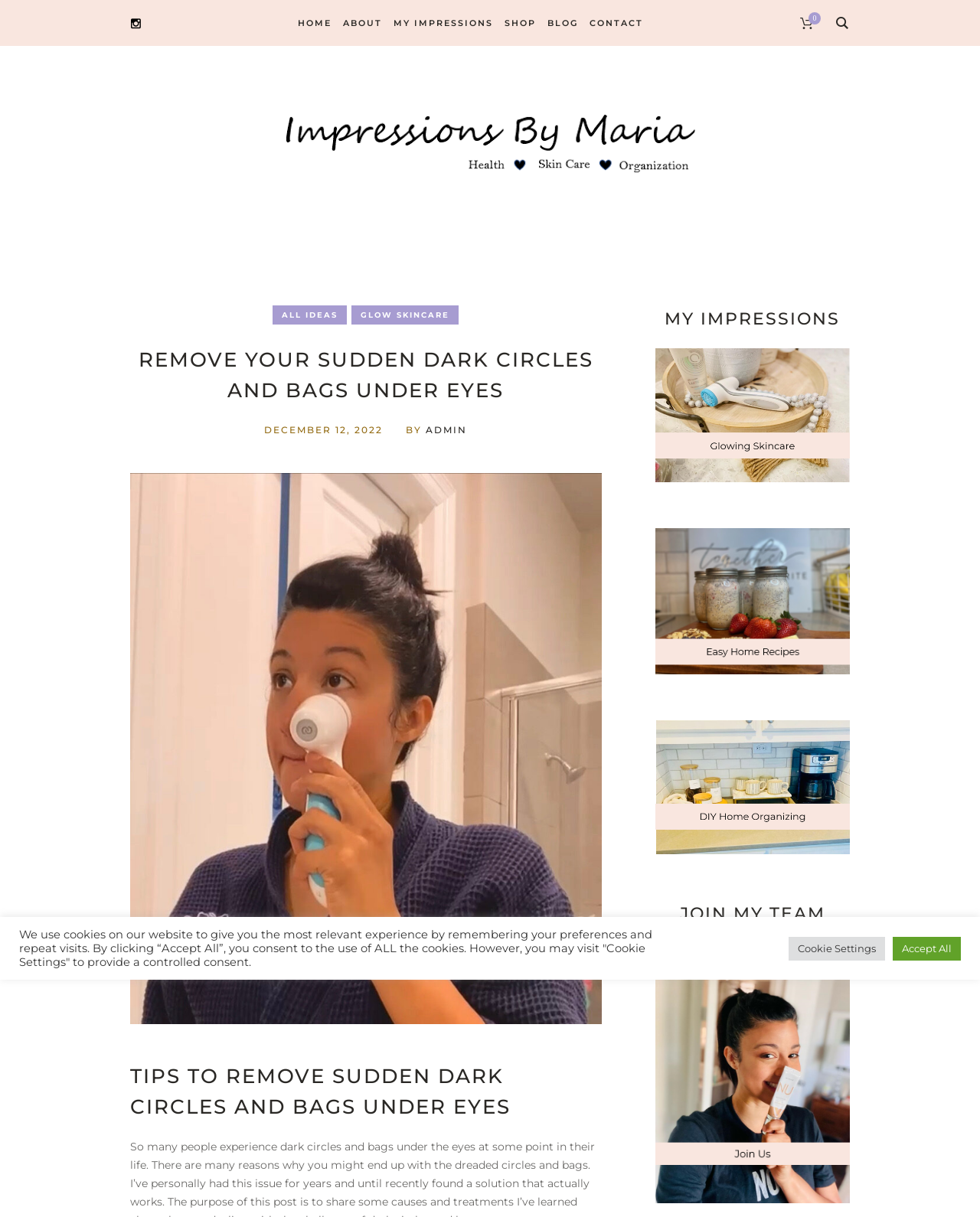Could you specify the bounding box coordinates for the clickable section to complete the following instruction: "Click the step 1 removing sudden eye circles and bags link"?

[0.133, 0.608, 0.614, 0.62]